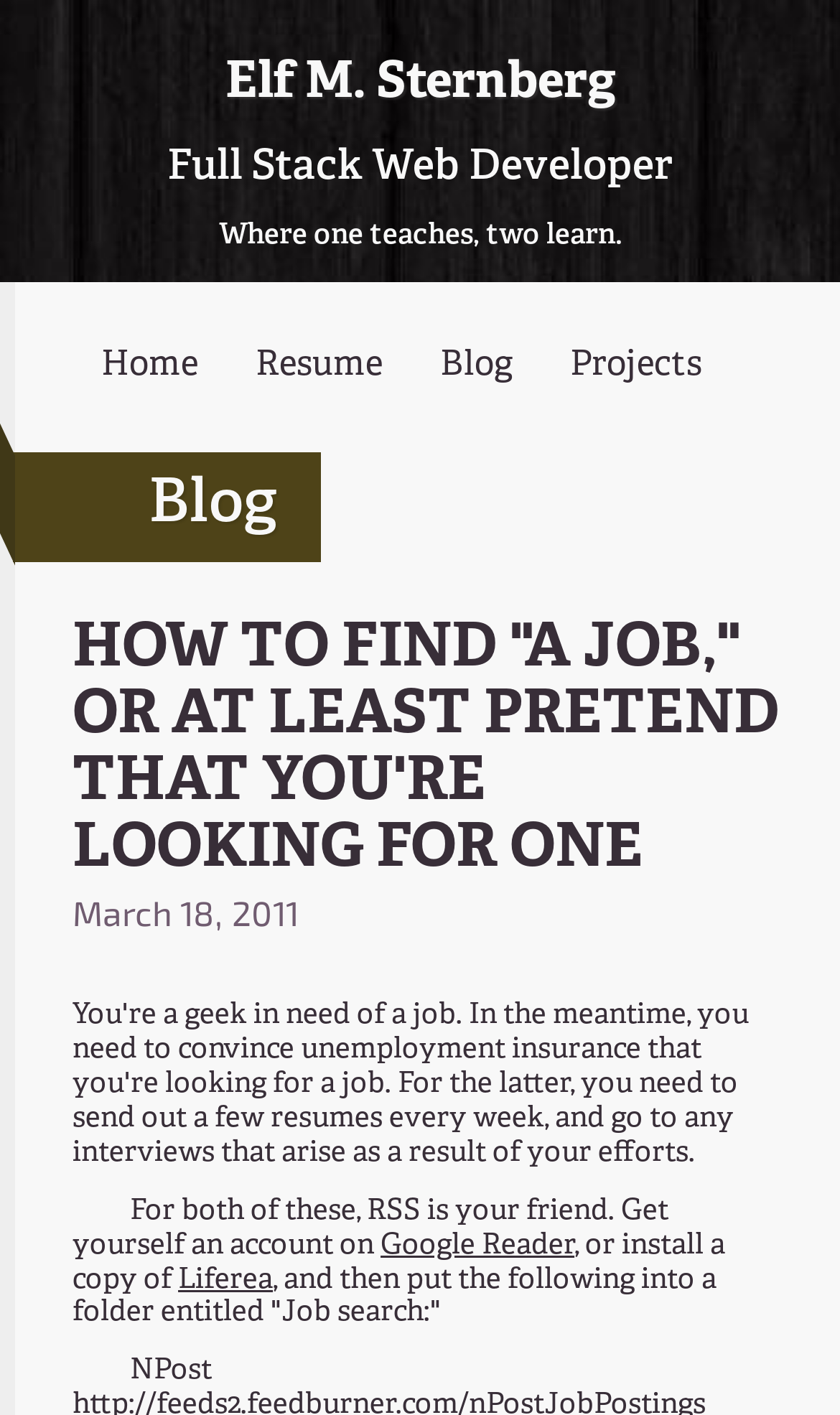Extract the main title from the webpage and generate its text.

Elf M. Sternberg